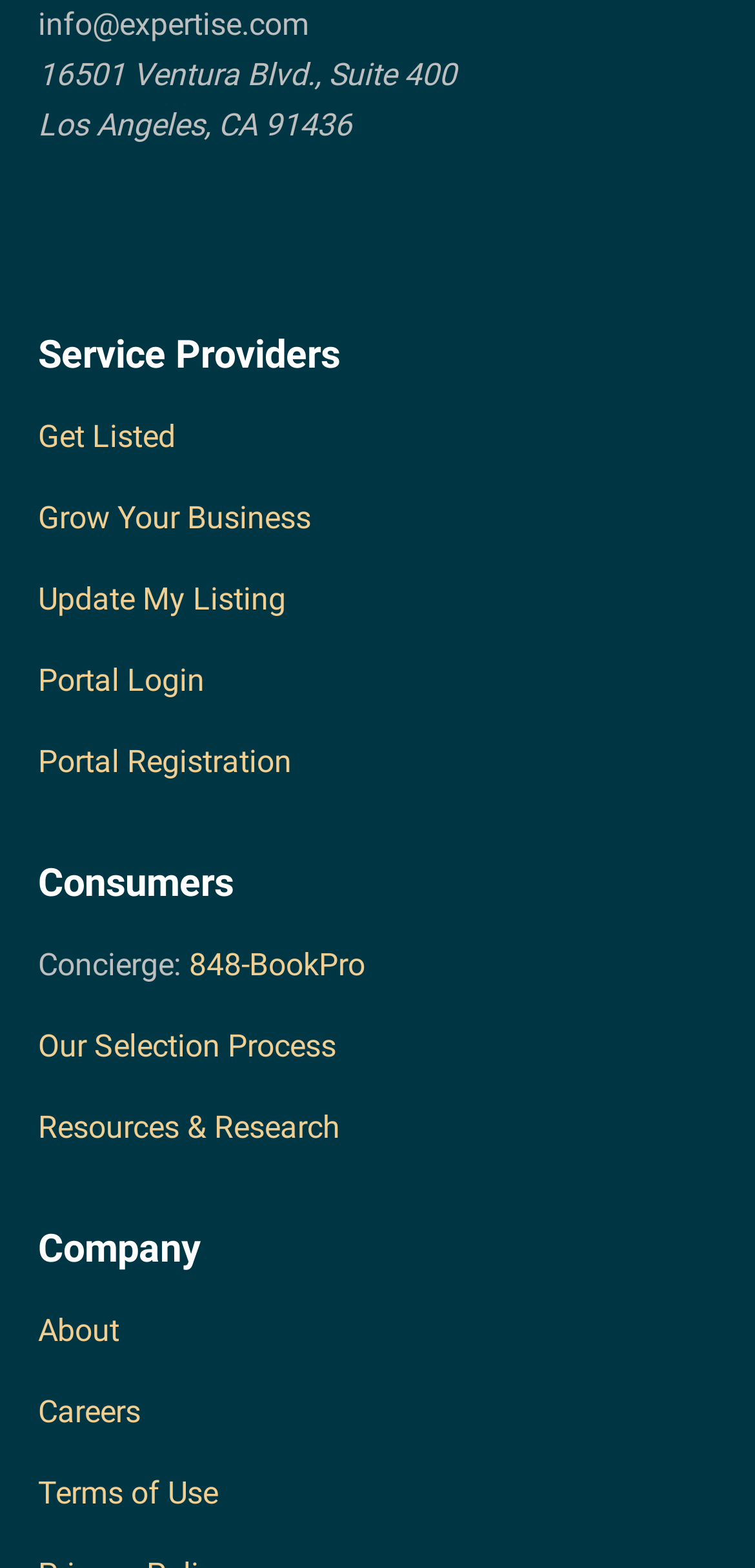Find the bounding box coordinates of the element I should click to carry out the following instruction: "Read about the company".

[0.05, 0.837, 0.158, 0.86]